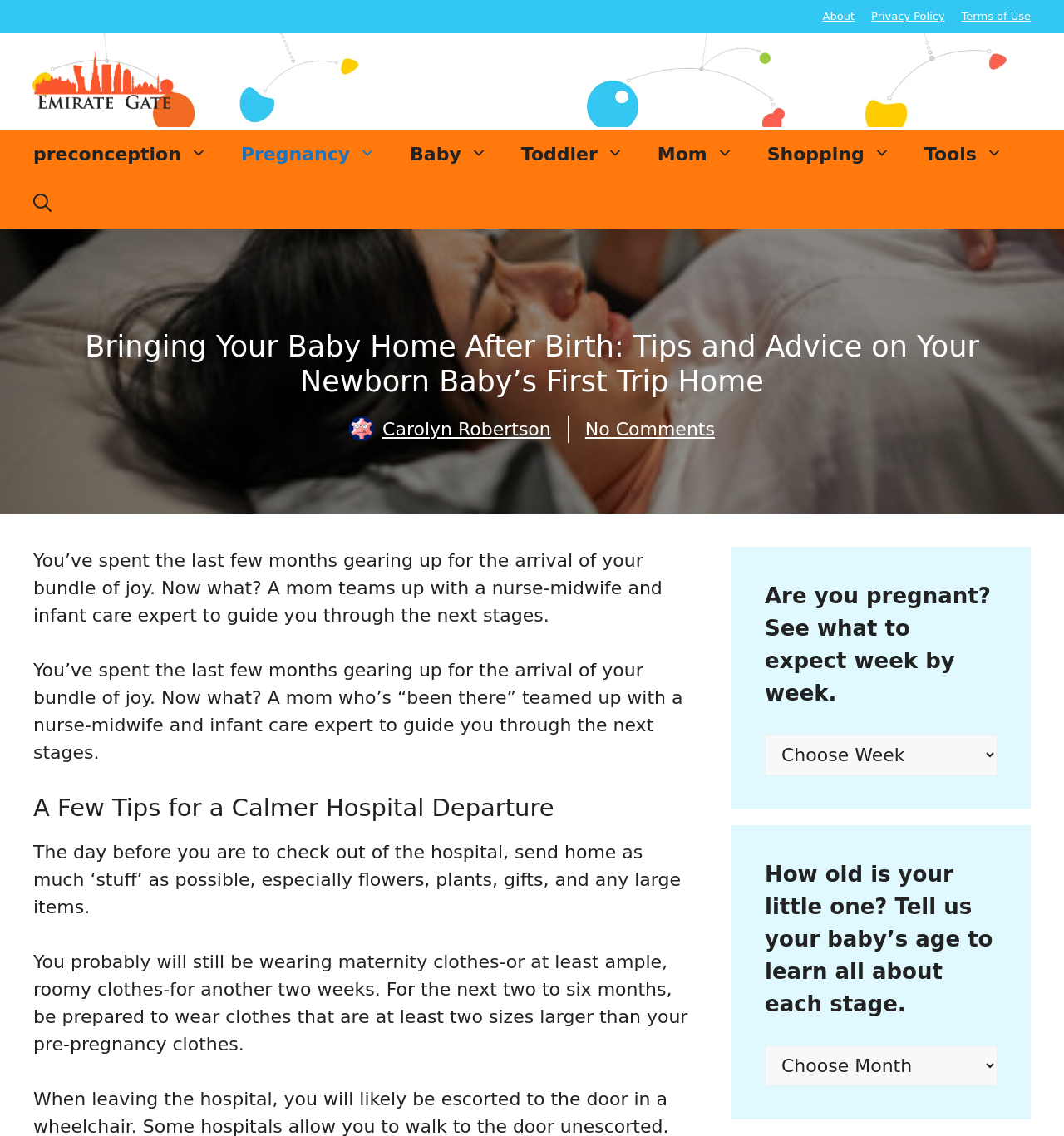Specify the bounding box coordinates of the area to click in order to follow the given instruction: "Select a week from the pregnancy tracker."

[0.719, 0.646, 0.938, 0.682]